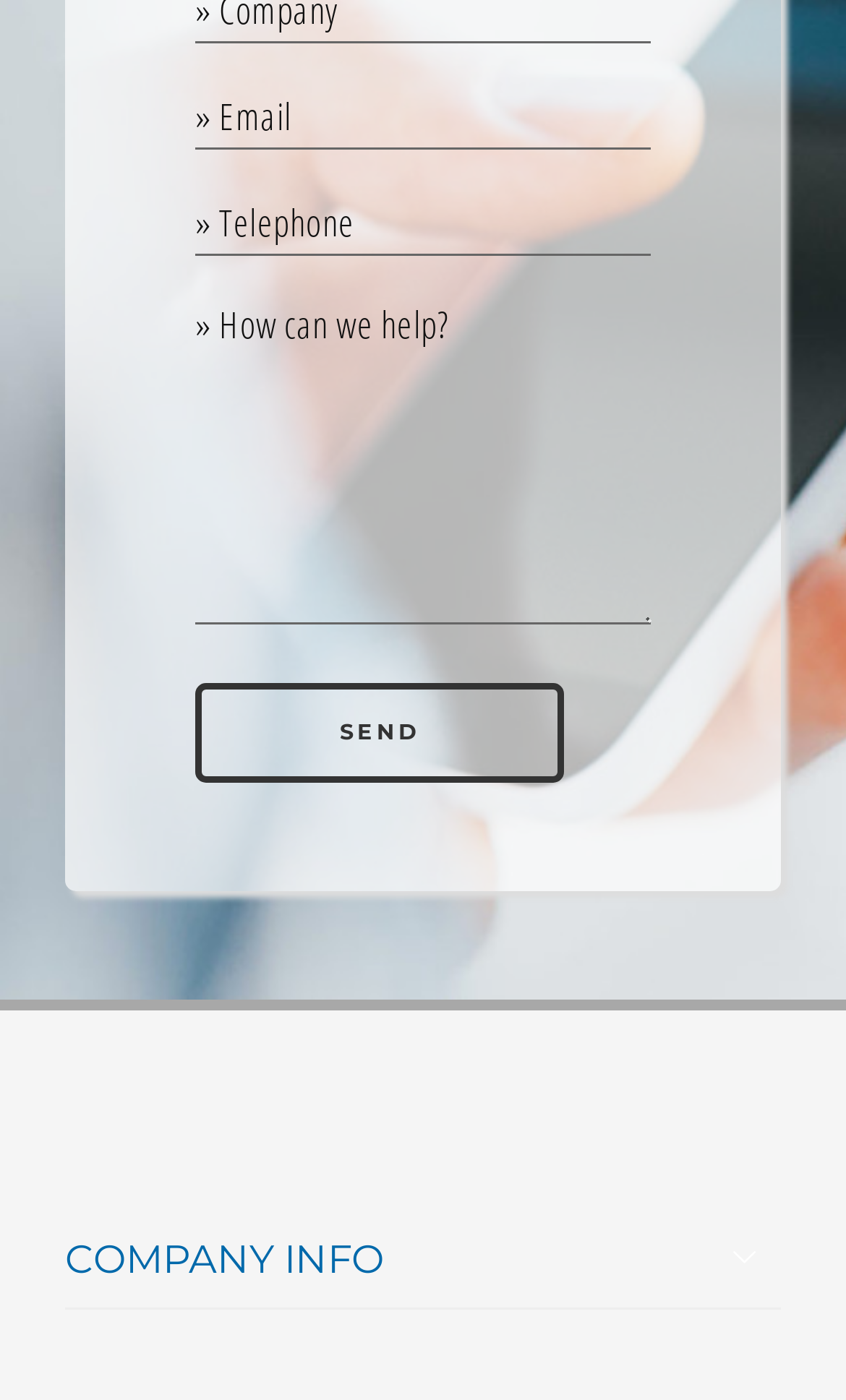Carefully observe the image and respond to the question with a detailed answer:
Is the 'Telephone' field required?

The 'Telephone' textbox has a 'required' attribute set to 'False', which indicates that it is not a required field. This means that the user can choose to provide their telephone number, but it is not necessary to submit the form.